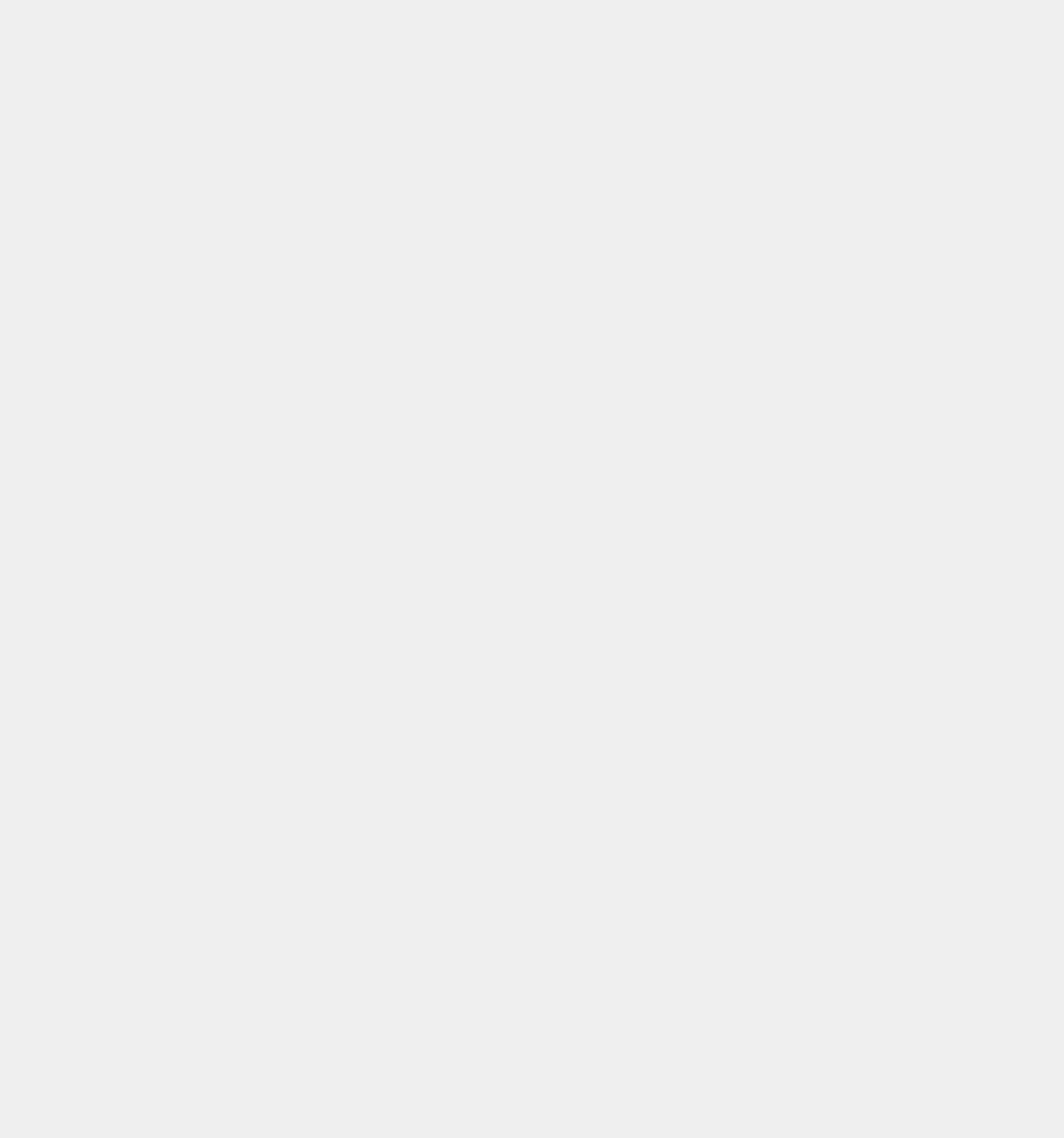What is the warning message on the webpage?
Please give a detailed and thorough answer to the question, covering all relevant points.

I found the warning message by looking at the StaticText element with the OCR text 'WARNING: THIS PRODUCT CONTAINS NICOTINE.NICOTINE IS AN ADDICTIVE CHEMICAL.' at coordinates [0.312, 0.019, 0.688, 0.049].